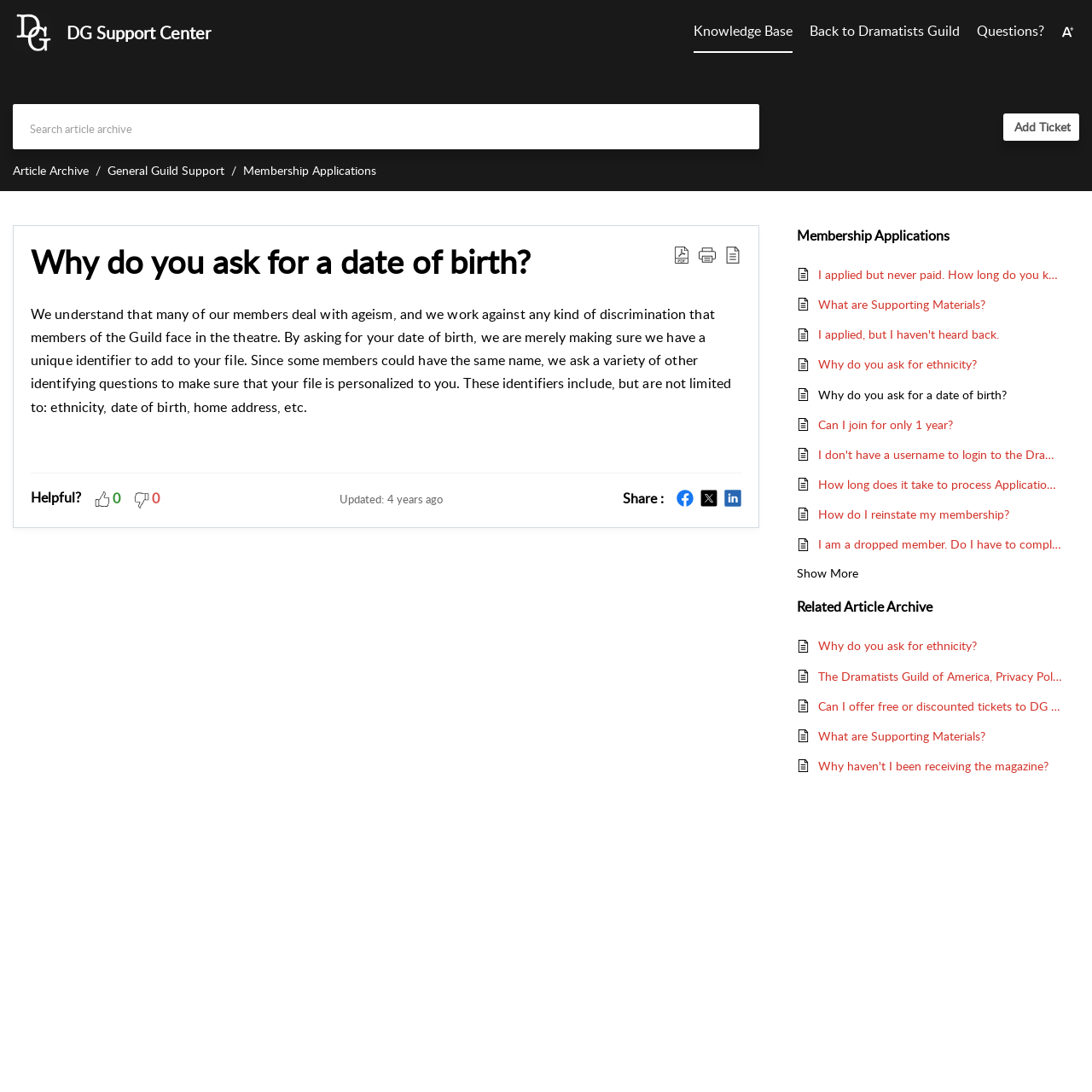Please provide the bounding box coordinates for the element that needs to be clicked to perform the following instruction: "Ask a question". The coordinates should be given as four float numbers between 0 and 1, i.e., [left, top, right, bottom].

[0.894, 0.019, 0.956, 0.04]